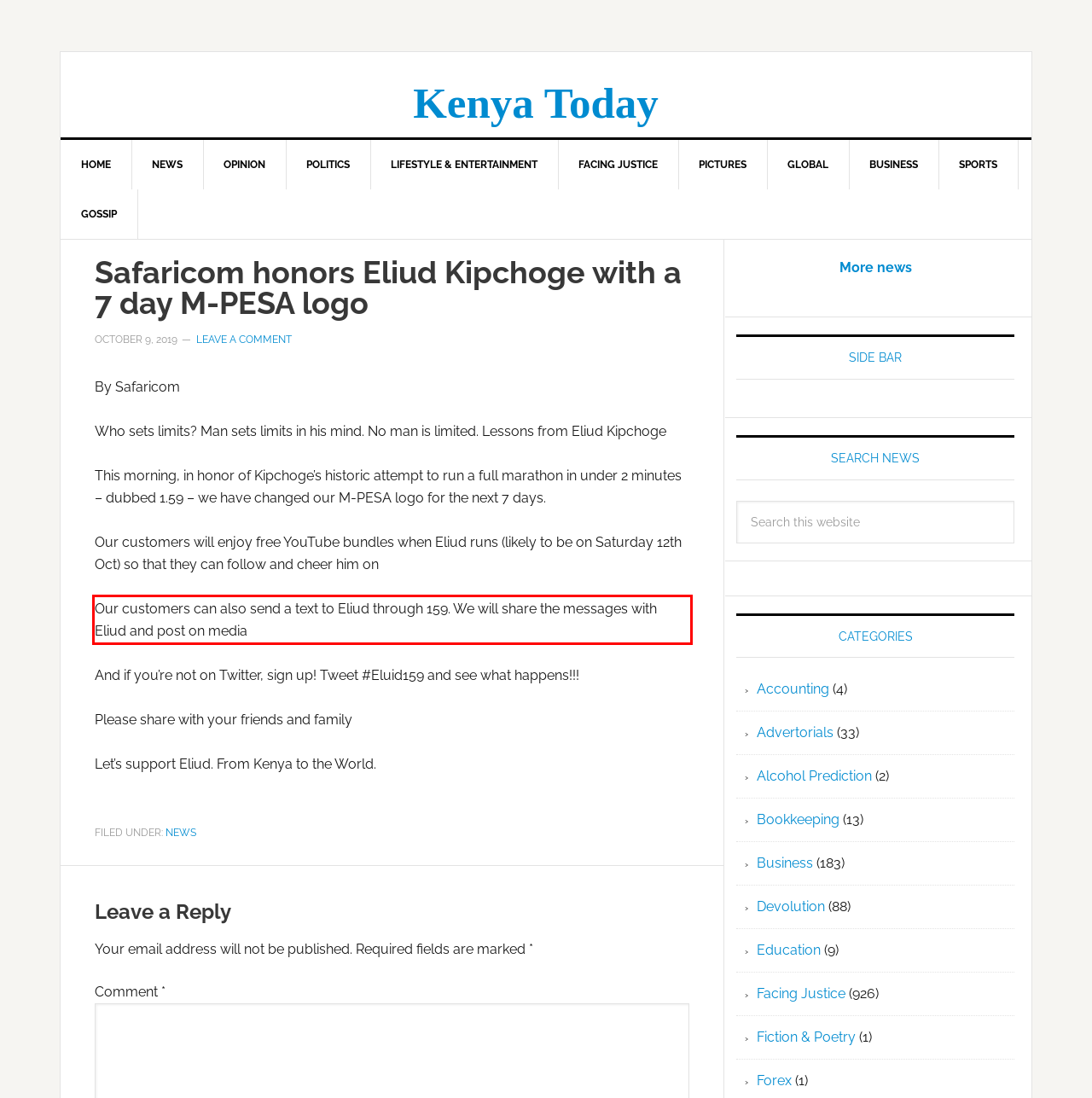From the provided screenshot, extract the text content that is enclosed within the red bounding box.

Our customers can also send a text to Eliud through 159. We will share the messages with Eliud and post on media